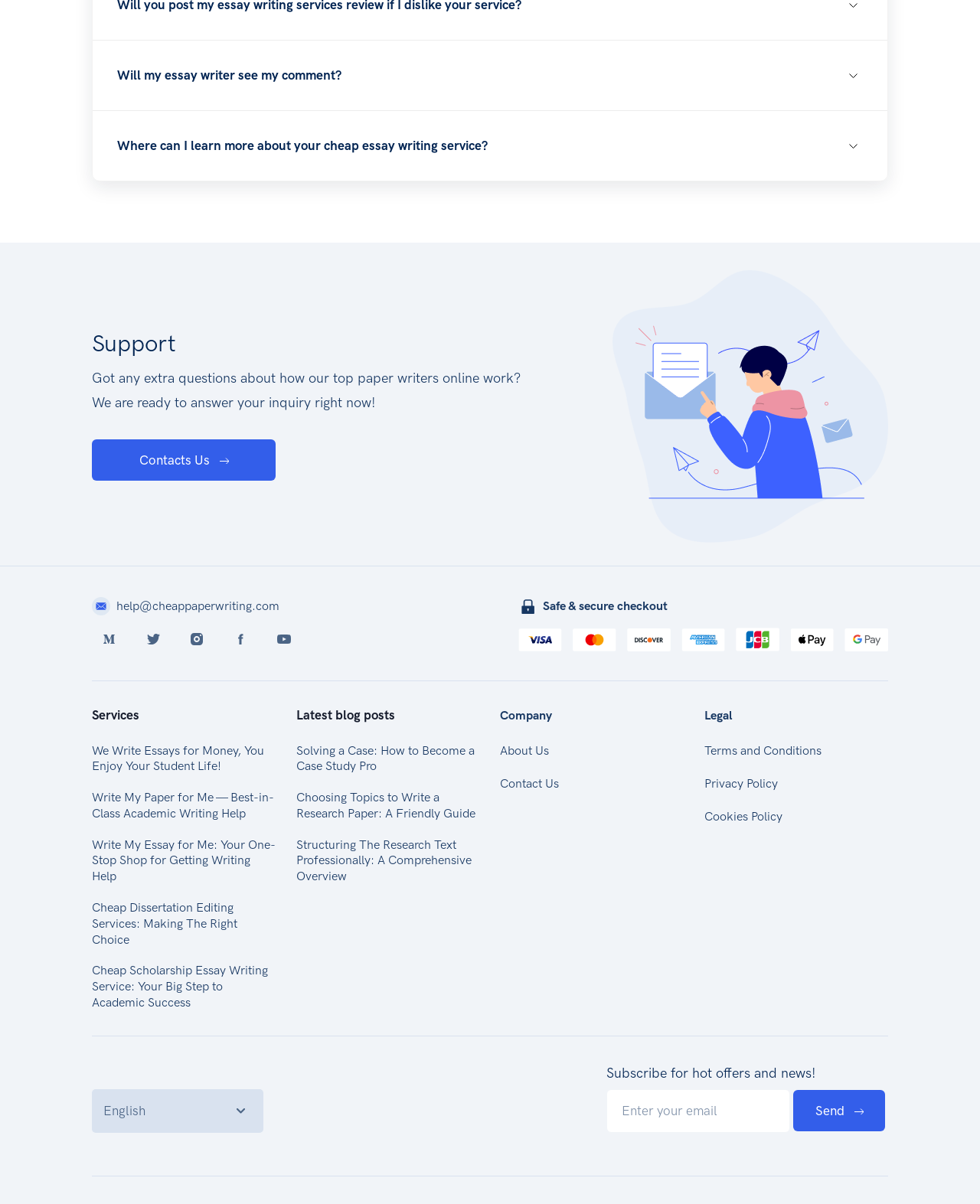Identify the bounding box for the described UI element: "Privacy Policy".

[0.719, 0.644, 0.794, 0.658]